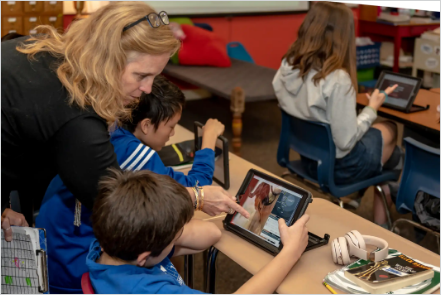Elaborate on the contents of the image in great detail.

In a vibrant classroom setting, a dedicated teacher, Patti, is closely interacting with her students as they engage with technology for their Membean training. Leaning over a boy seated at a desk, Patti points at his tablet screen, offering guidance and support. The classroom is filled with other students who are also absorbed in their own devices, each engaged in their personalized learning experience. The environment is dynamic, showcasing a blend of individual learning styles being catered to through the effective use of Membean, an educational tool aimed at enhancing vocabulary. Colorful classroom decorations and resources are visible in the background, fostering an inviting and stimulating learning atmosphere. This scene highlights the importance of personalized education and the role of technology in modern classrooms, particularly in addressing diverse learning needs.